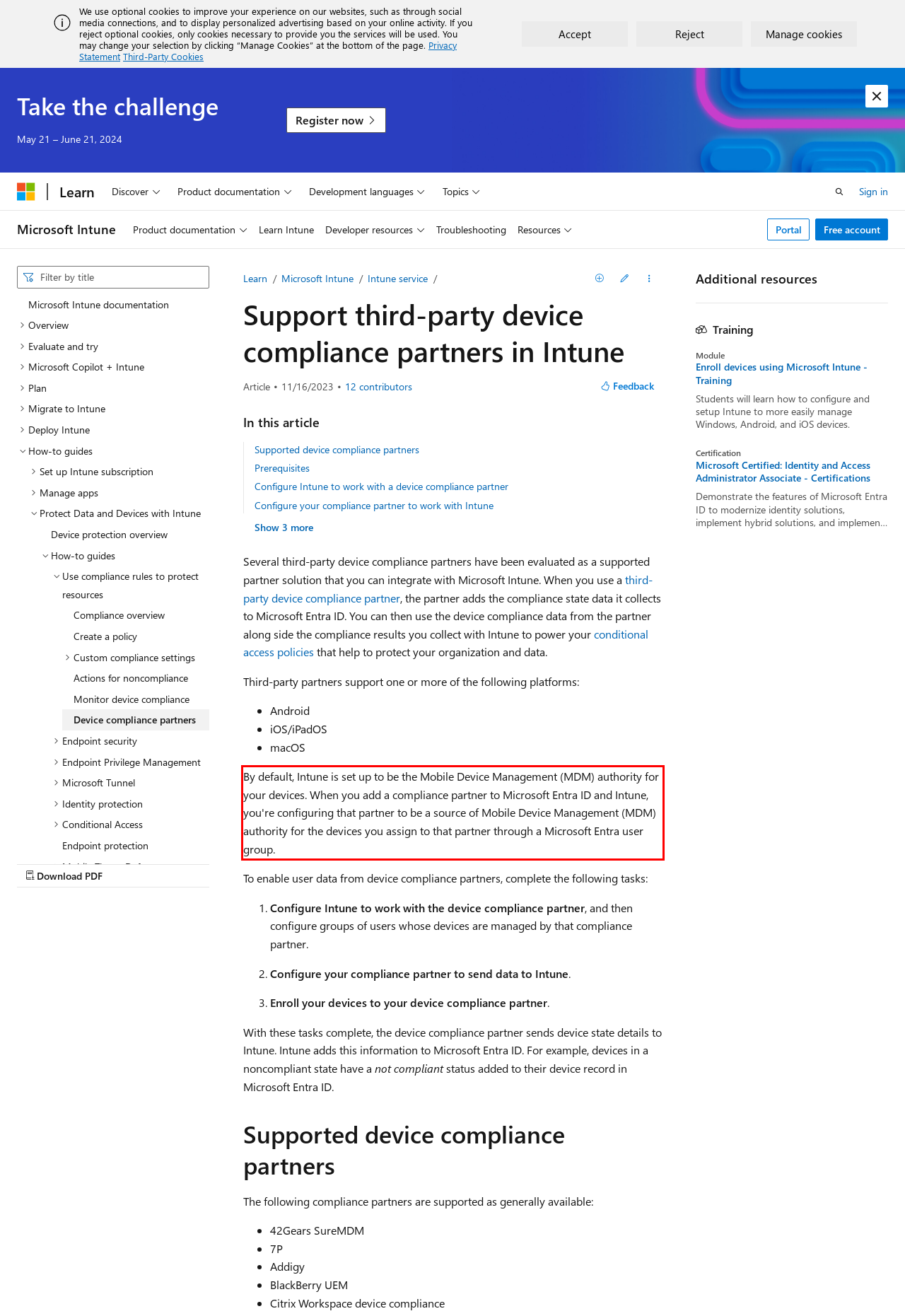From the screenshot of the webpage, locate the red bounding box and extract the text contained within that area.

By default, Intune is set up to be the Mobile Device Management (MDM) authority for your devices. When you add a compliance partner to Microsoft Entra ID and Intune, you're configuring that partner to be a source of Mobile Device Management (MDM) authority for the devices you assign to that partner through a Microsoft Entra user group.